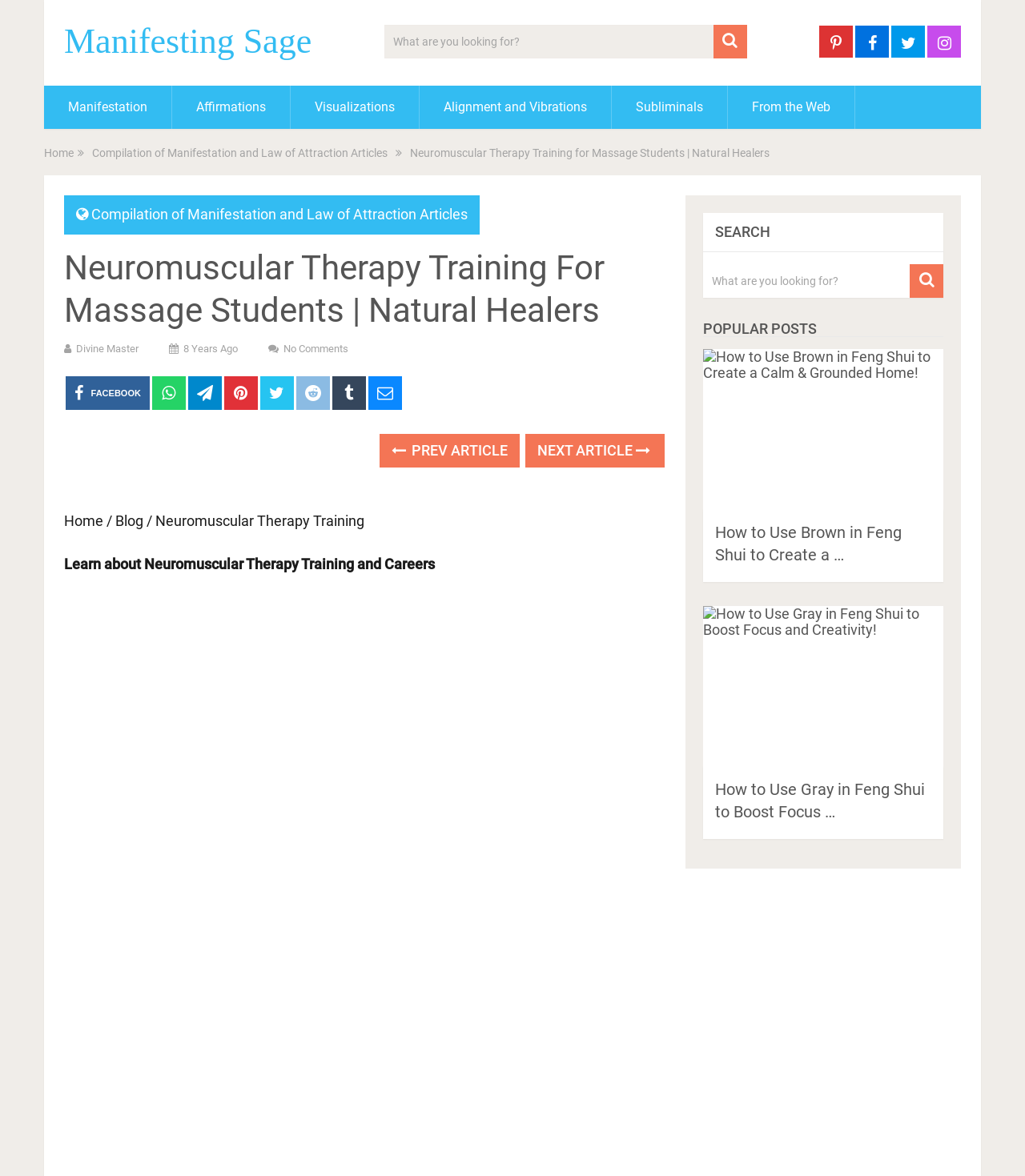Determine the bounding box coordinates of the UI element described below. Use the format (top-left x, top-left y, bottom-right x, bottom-right y) with floating point numbers between 0 and 1: Divine Master

[0.074, 0.291, 0.135, 0.301]